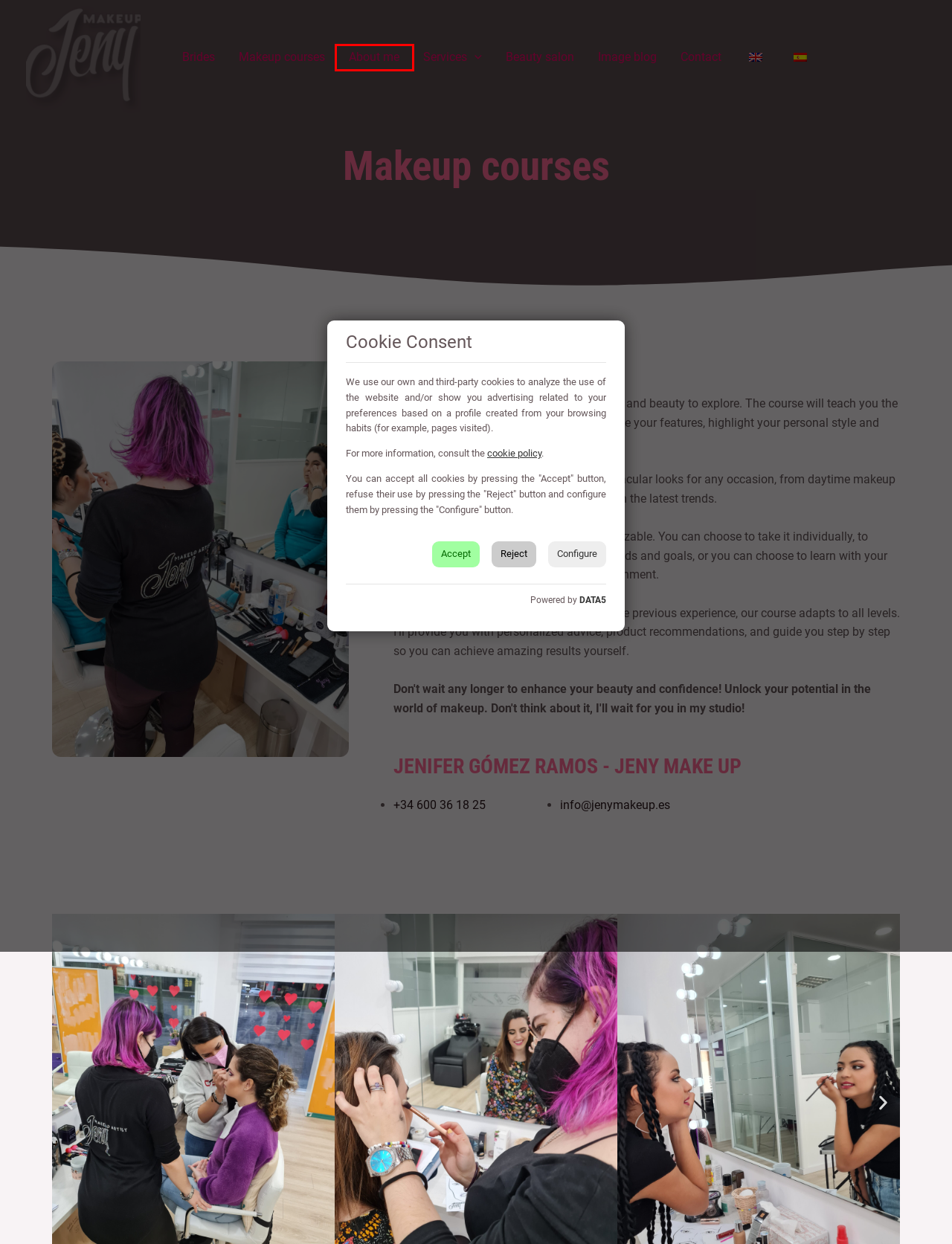Given a webpage screenshot with a red bounding box around a particular element, identify the best description of the new webpage that will appear after clicking on the element inside the red bounding box. Here are the candidates:
A. Jeny Makeup – Centro estetica en Burgos
B. Novias – Jeny Makeup
C. Blog de imagenes – Jeny Makeup
D. Estudio – Jeny Makeup
E. Sobre mi – Jeny Makeup
F. Contacto – Jeny Makeup
G. Servicios – Jeny Makeup
H. Política de cookies – Jeny Makeup

E